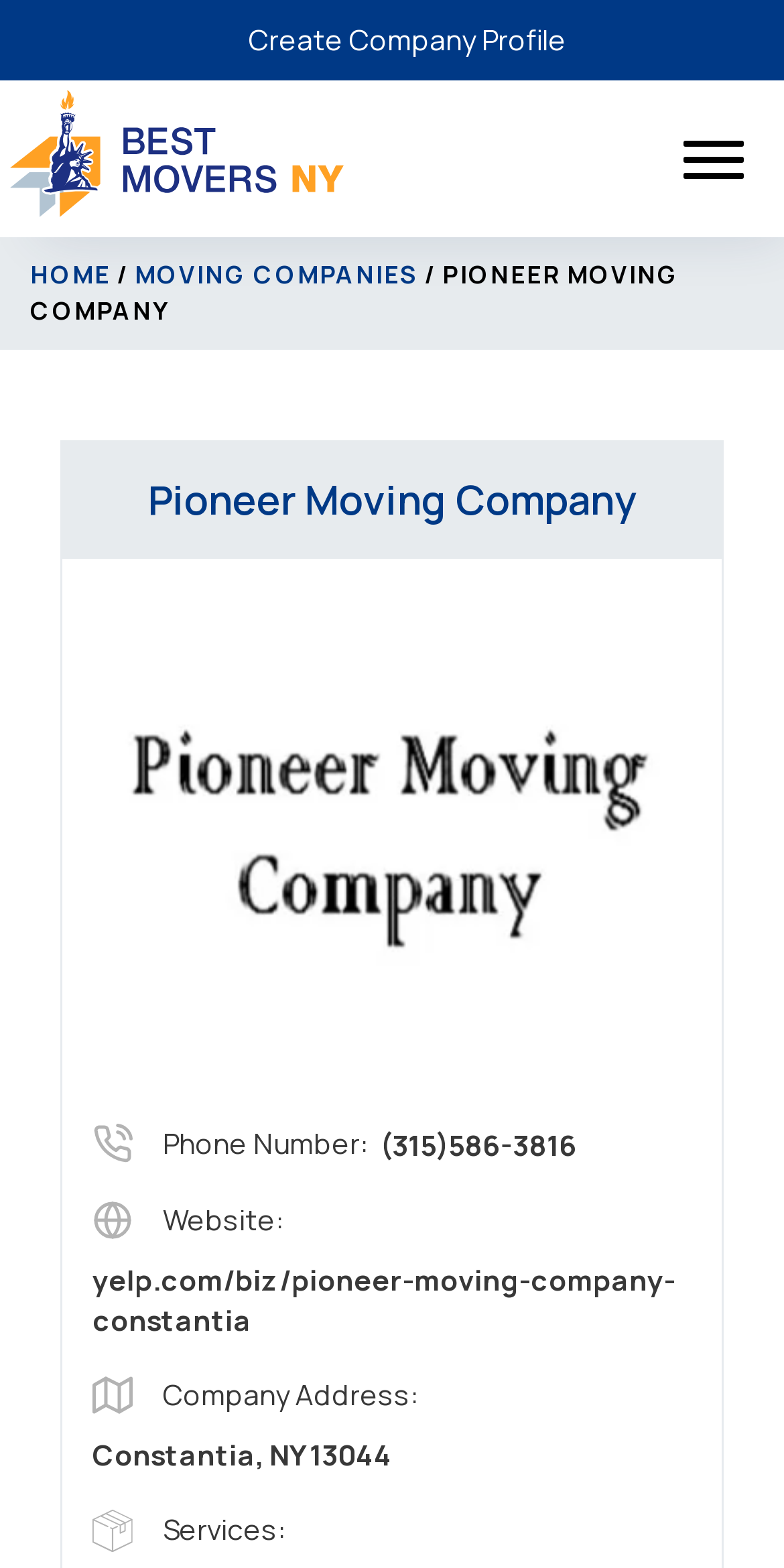Summarize the webpage with a detailed and informative caption.

The webpage is about Pioneer Moving Company, a moving service provider in the Syracuse area. At the top left, there is a logo of the company, accompanied by a link to create a company profile. On the top right, there is a button with no text. Below the logo, there is a navigation menu with links to "HOME" and "MOVING COMPANIES". 

The company name "PIONEER MOVING COMPANY" is prominently displayed in the middle of the top section. Below this, there is a heading that also reads "Pioneer Moving Company". 

On the left side of the page, there is a section that displays the company's contact information. This includes a phone number, website, company address, and a link to the company's Yelp page. Each piece of information is accompanied by an icon, such as a phone icon, globe icon, and map icon. 

There is also a section that lists the company's services, although the specific services are not mentioned. The company's logo is displayed again at the bottom left of this section. Overall, the webpage appears to be a company profile or homepage, providing an overview of Pioneer Moving Company's services and contact information.